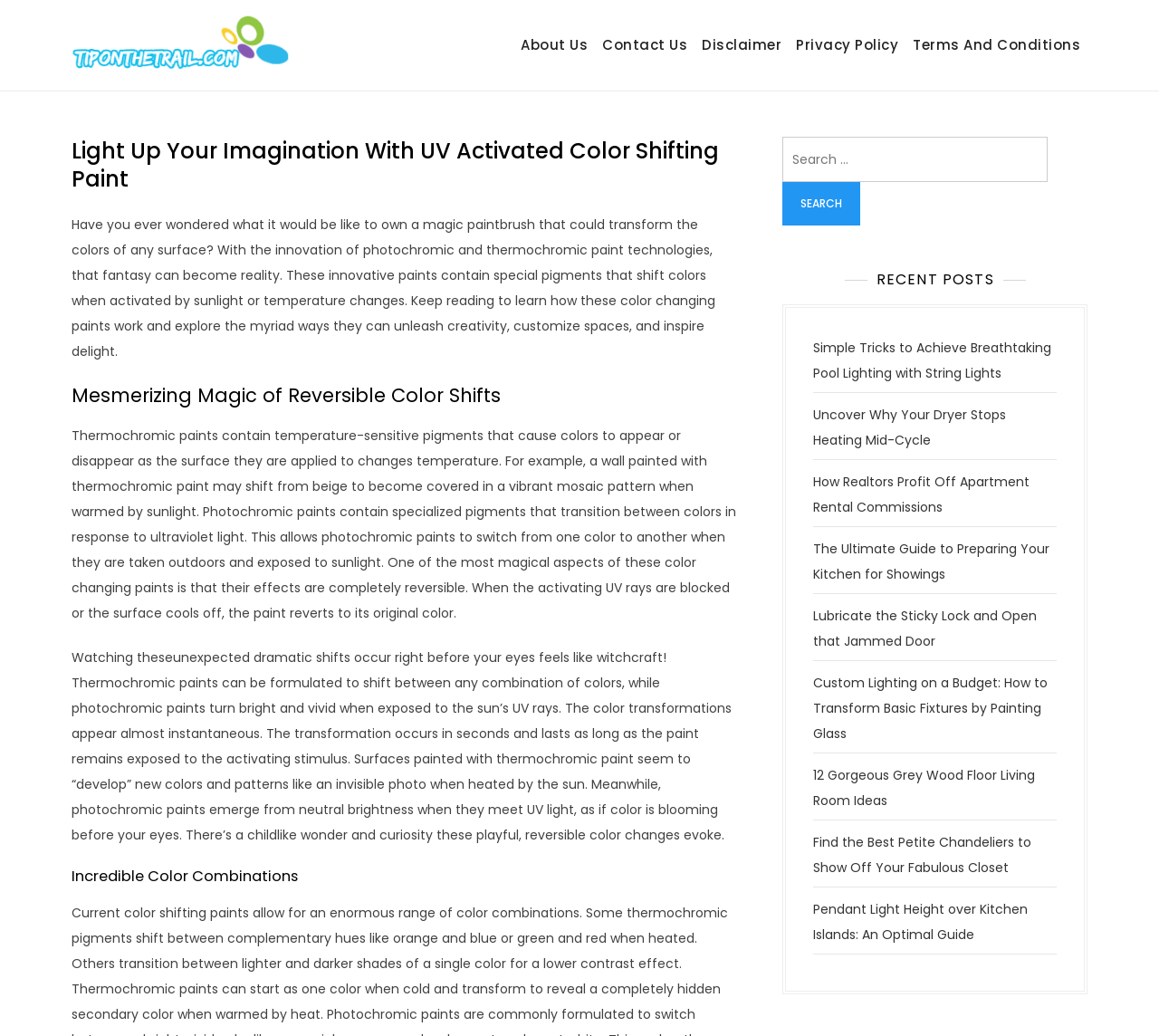Locate and extract the headline of this webpage.

Light Up Your Imagination With UV Activated Color Shifting Paint